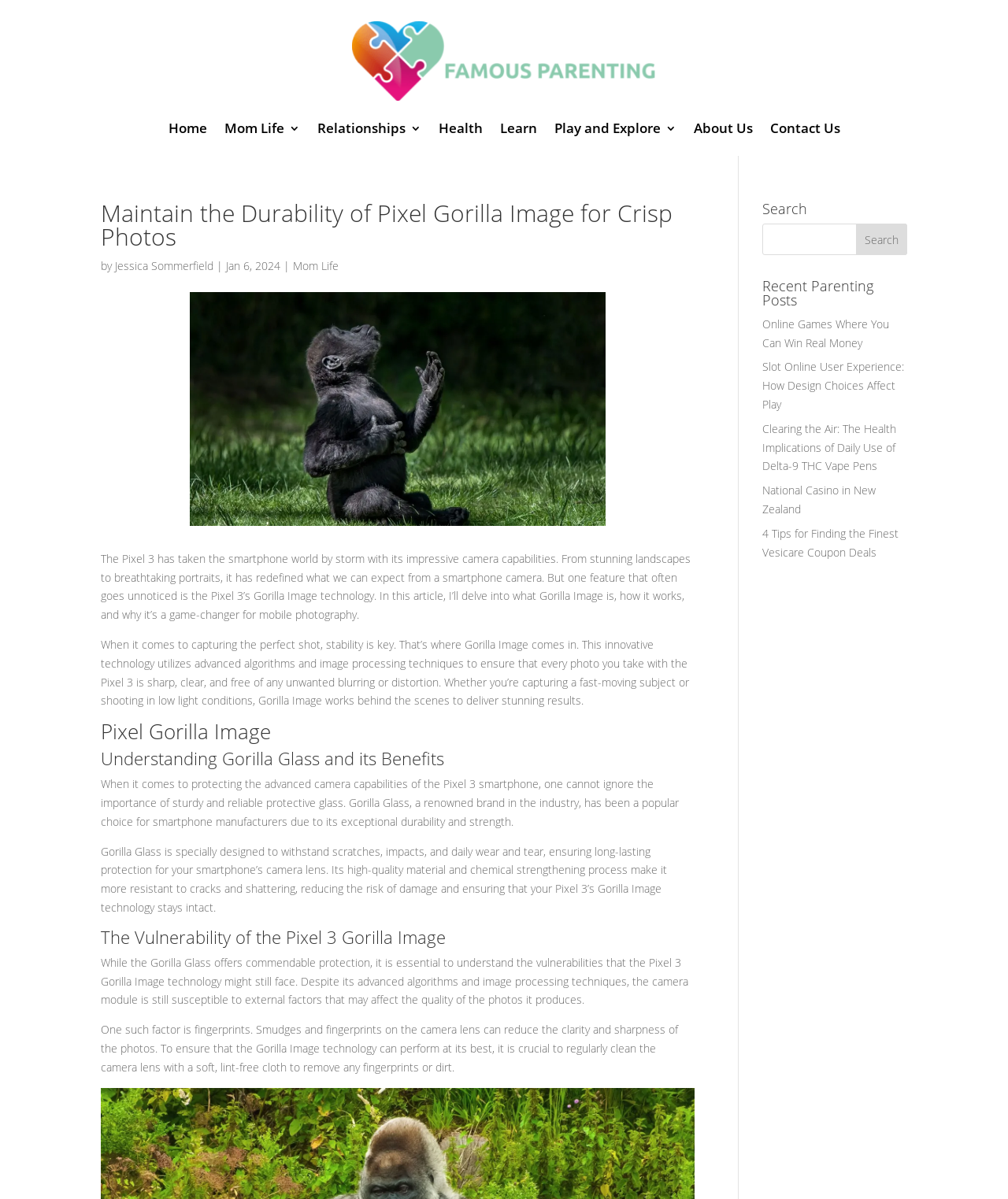Answer the question below with a single word or a brief phrase: 
What is the name of the smartphone being discussed?

Pixel 3